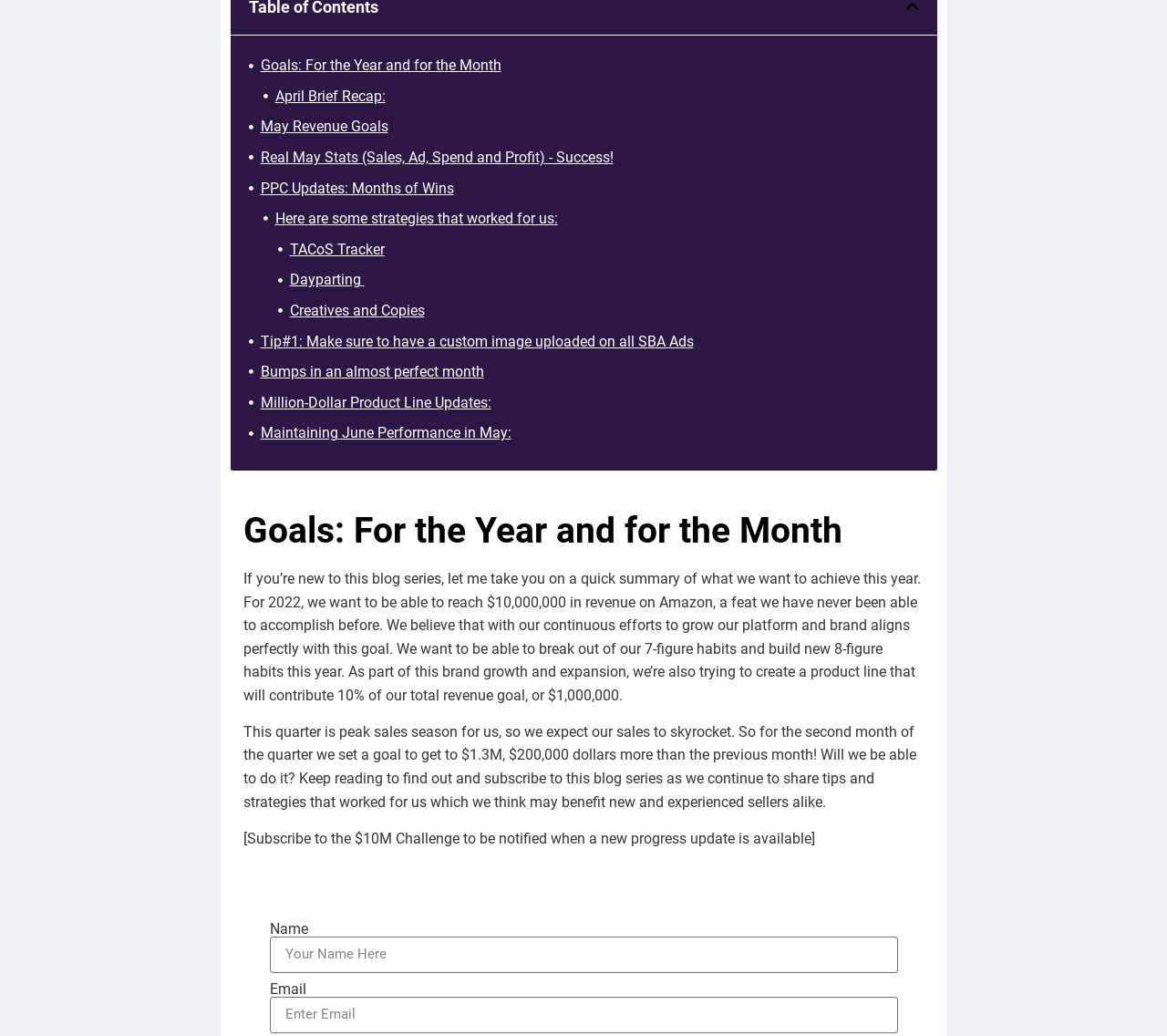Determine the bounding box coordinates of the area to click in order to meet this instruction: "Click on 'May Revenue Goals'".

[0.223, 0.111, 0.332, 0.134]